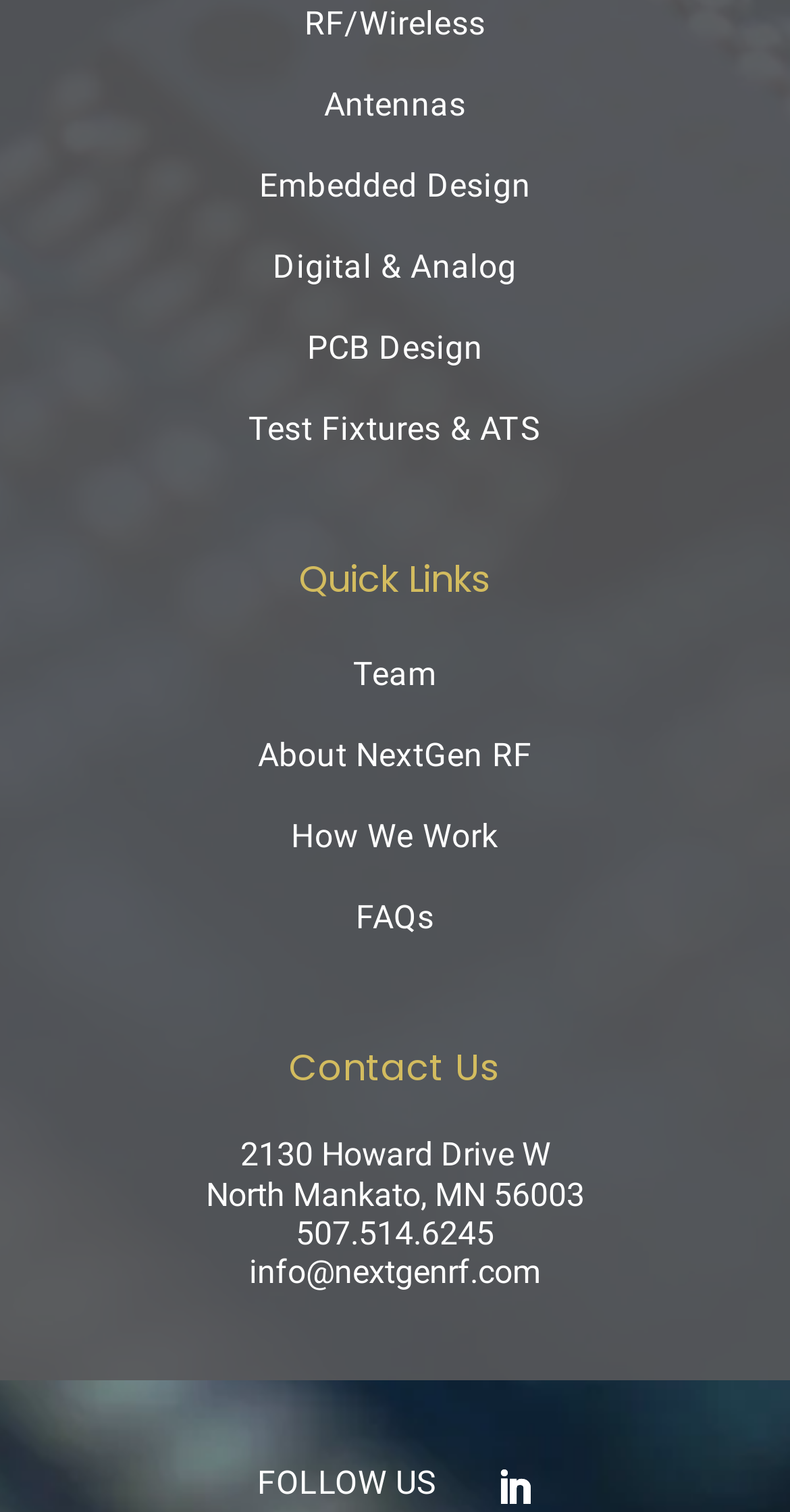Please determine the bounding box coordinates of the element's region to click in order to carry out the following instruction: "Click on RF/Wireless link". The coordinates should be four float numbers between 0 and 1, i.e., [left, top, right, bottom].

[0.385, 0.003, 0.615, 0.028]